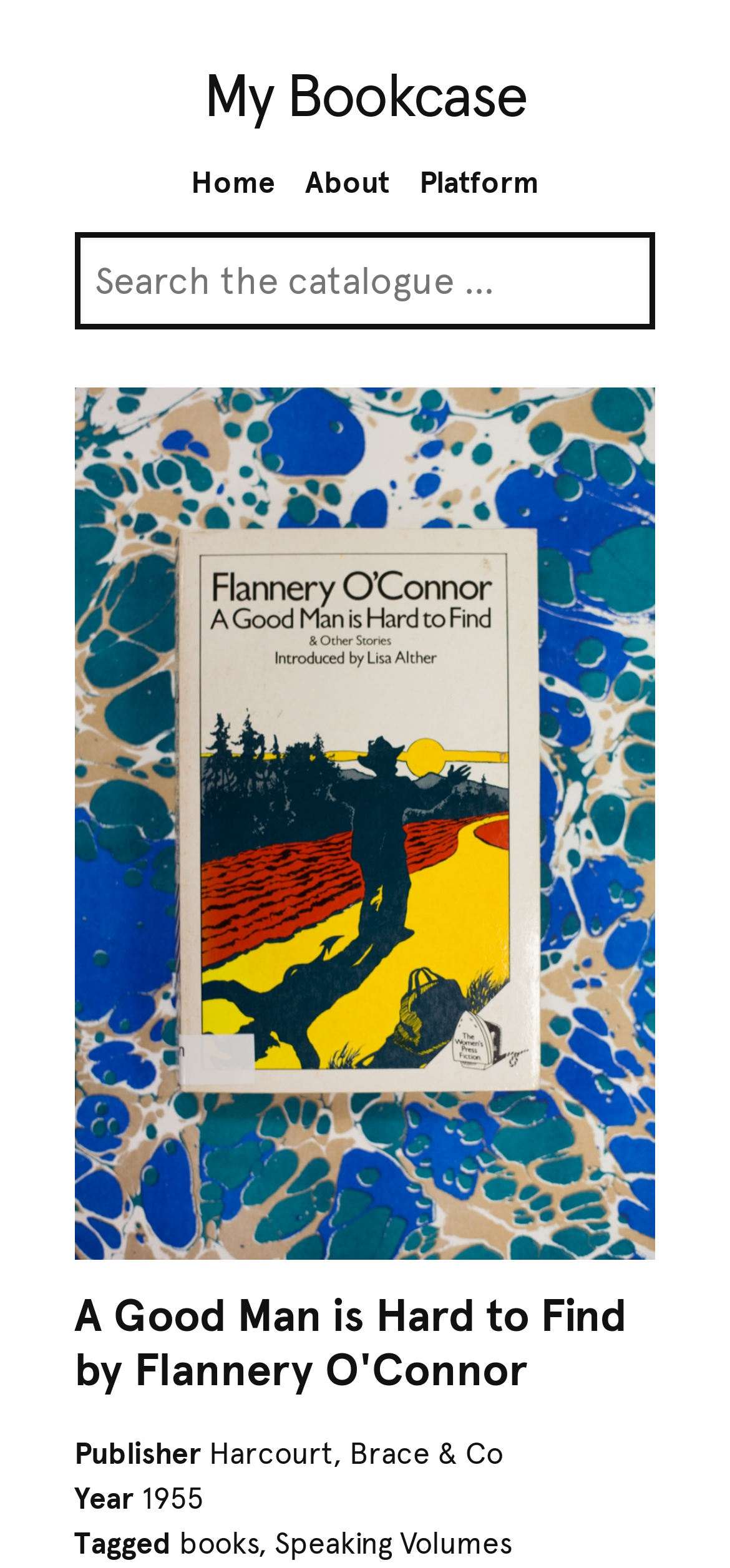Determine the bounding box coordinates for the element that should be clicked to follow this instruction: "Search for a book". The coordinates should be given as four float numbers between 0 and 1, in the format [left, top, right, bottom].

[0.102, 0.148, 0.898, 0.248]